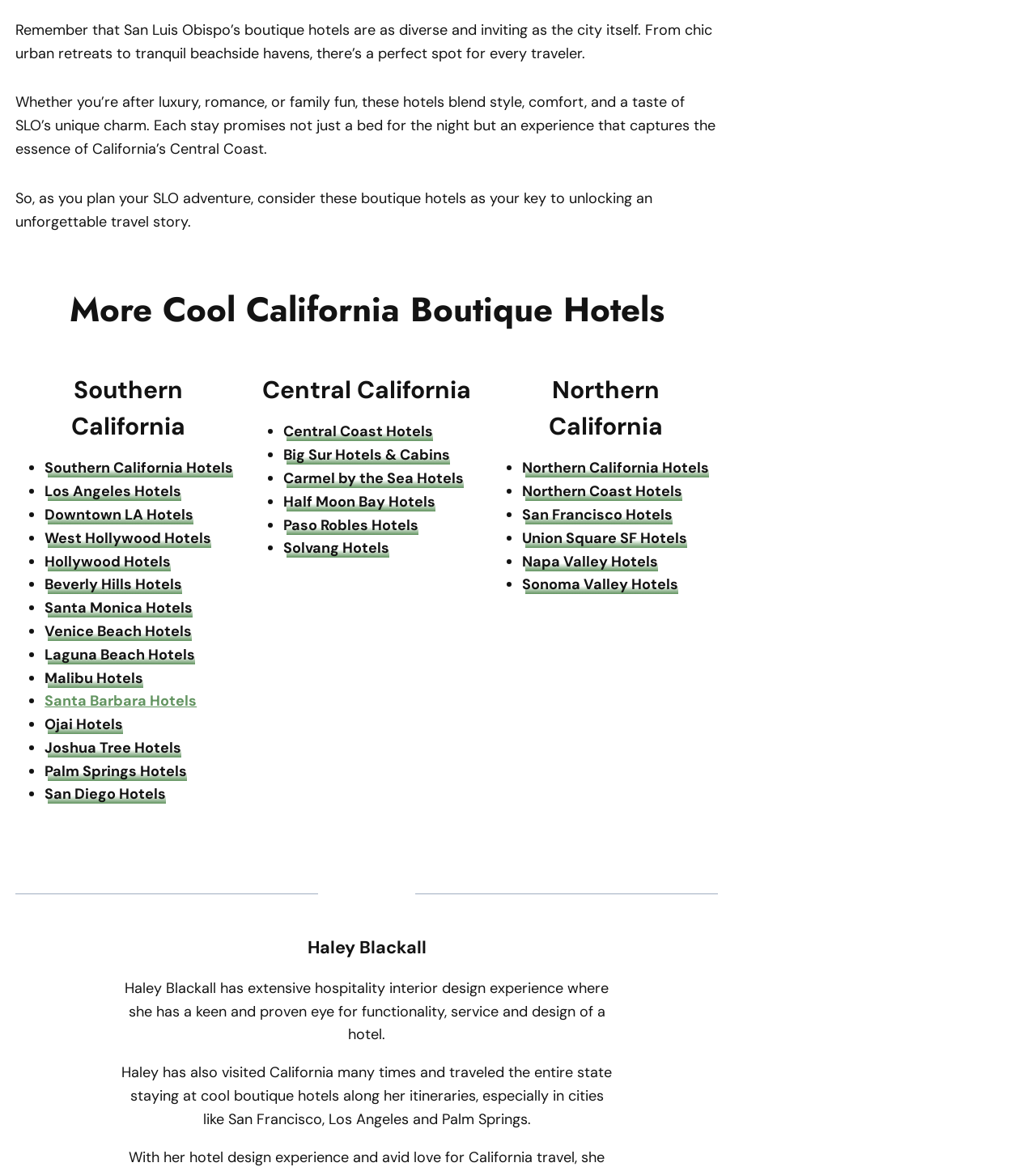Please locate the clickable area by providing the bounding box coordinates to follow this instruction: "Click on 'Southern California Hotels'".

[0.043, 0.393, 0.225, 0.409]